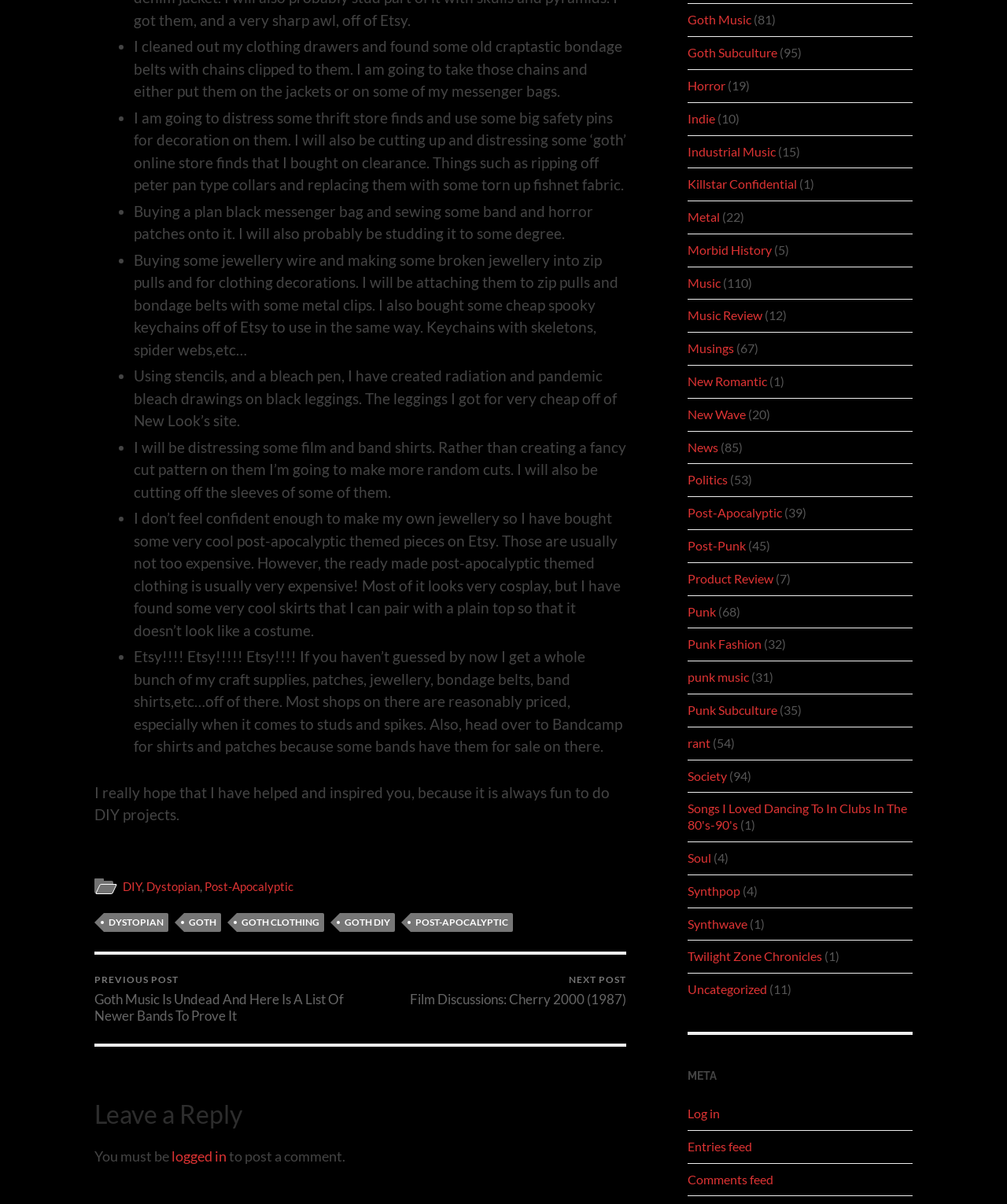Using the image as a reference, answer the following question in as much detail as possible:
What is the author using to distress their film and band shirts?

The author is using a technique of making random cuts on their film and band shirts to give them a distressed look, rather than creating a fancy cut pattern.